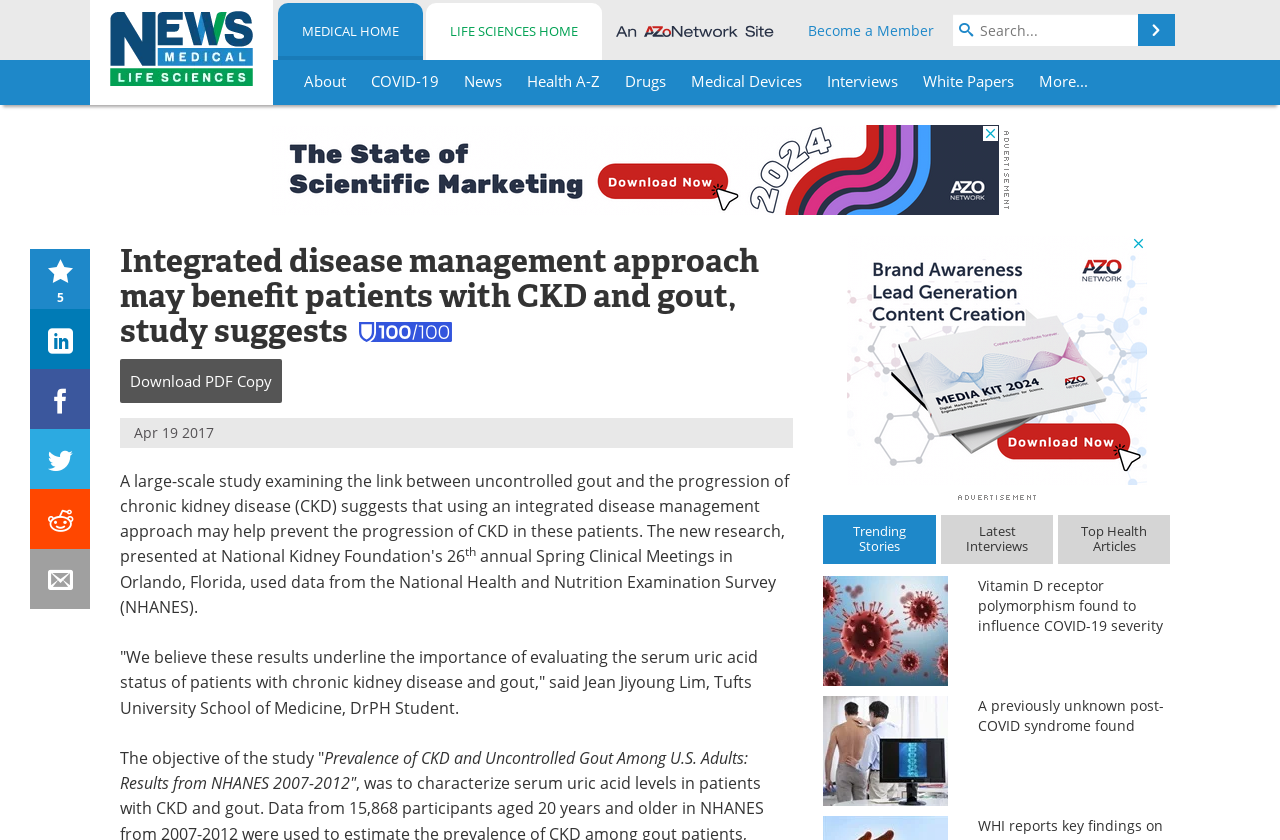What is the name of the website?
Give a single word or phrase answer based on the content of the image.

News-Medical